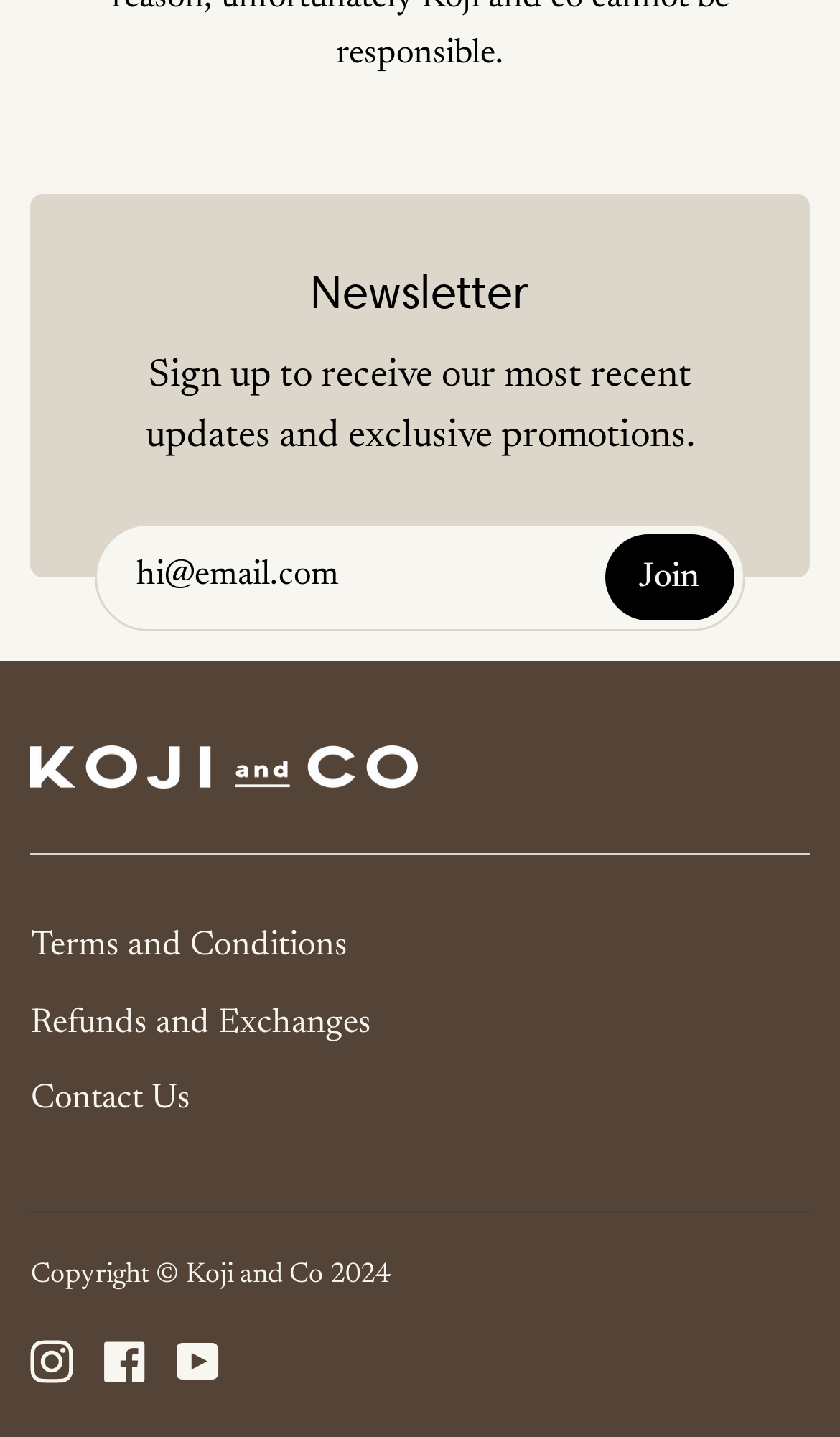Identify the bounding box coordinates of the section to be clicked to complete the task described by the following instruction: "Read Terms and Conditions". The coordinates should be four float numbers between 0 and 1, formatted as [left, top, right, bottom].

[0.037, 0.647, 0.414, 0.671]